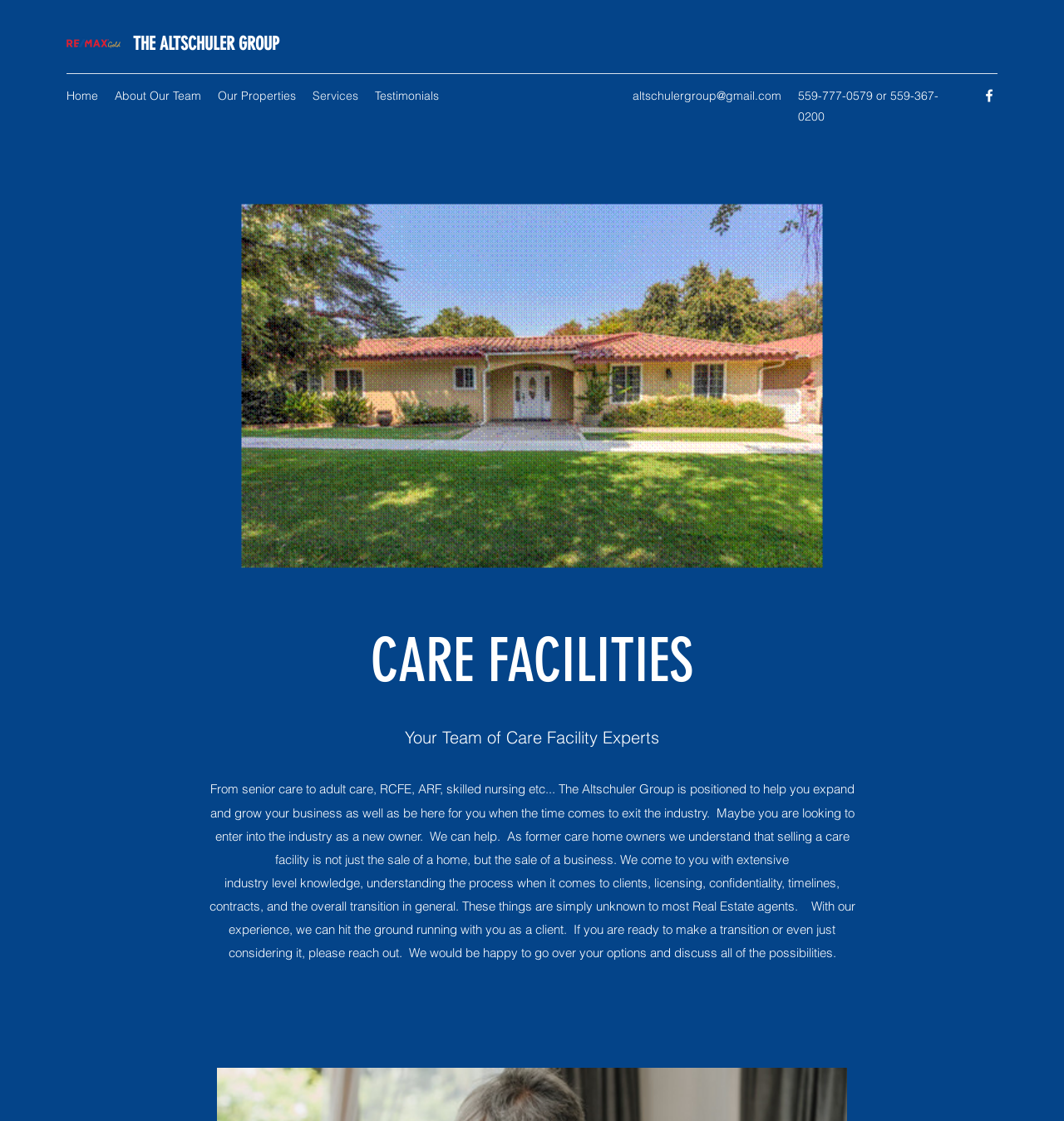Determine the bounding box coordinates of the clickable region to follow the instruction: "Call 559-777-0579 or 559-367-0200".

[0.75, 0.079, 0.882, 0.111]